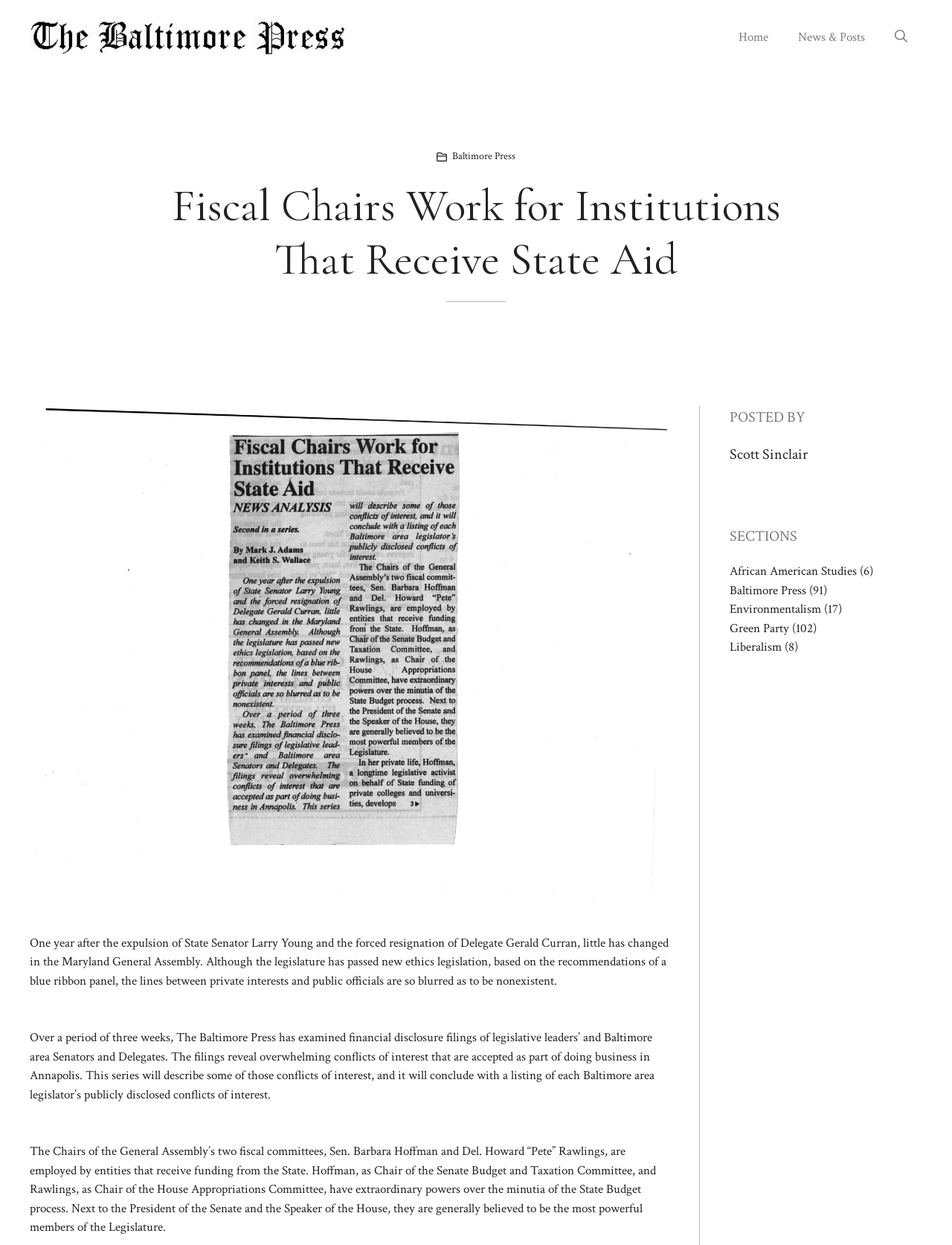Use a single word or phrase to answer the question:
Who is the author of the article?

Scott Sinclair